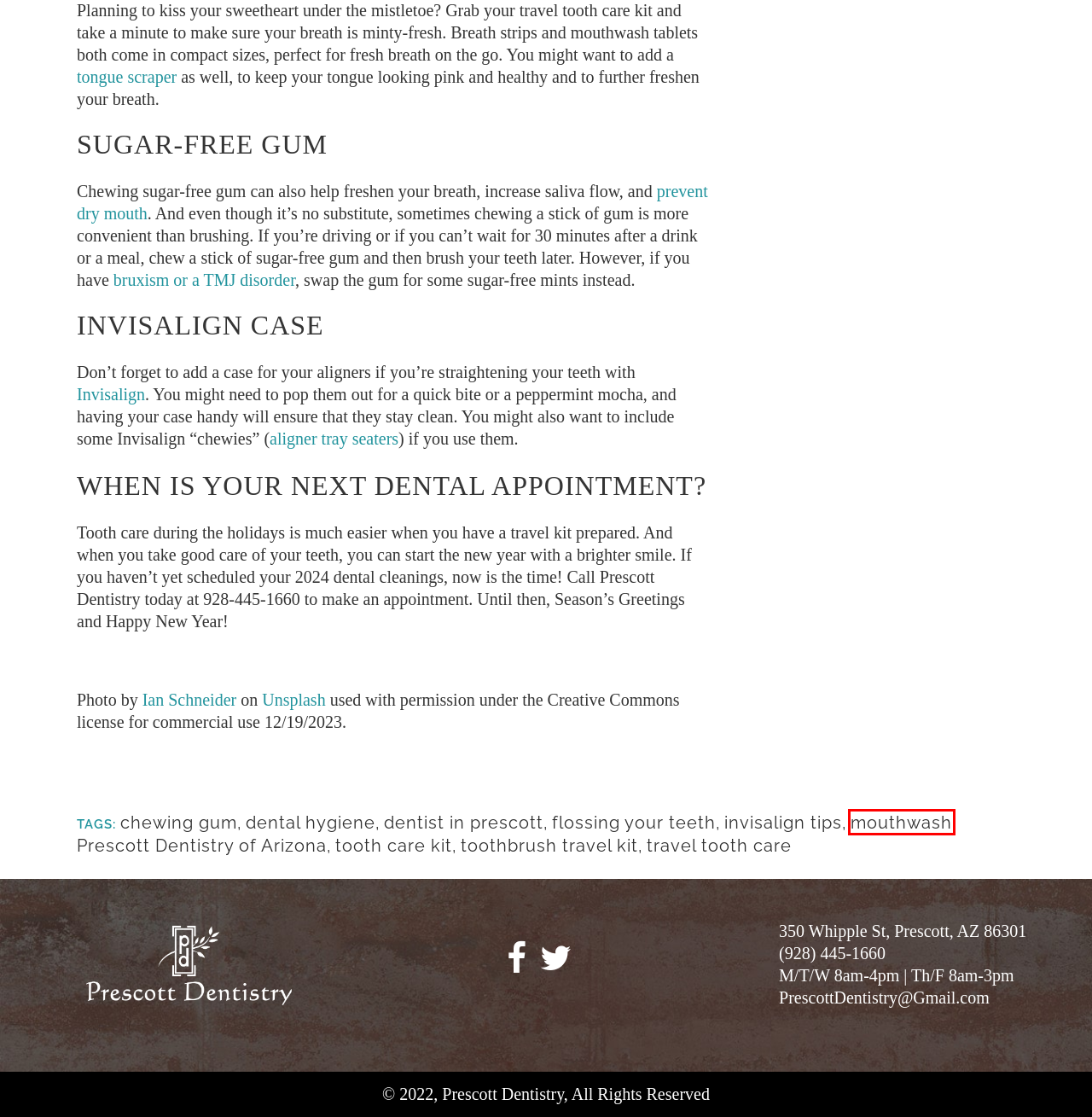Provided is a screenshot of a webpage with a red bounding box around an element. Select the most accurate webpage description for the page that appears after clicking the highlighted element. Here are the candidates:
A. dental hygiene Tag Archives
B. invisalign tips Tag Archives
C. dentist in prescott Tag Archives
D. flossing your teeth Tag Archives
E. Man kissing woman near pine tree photo – Free Couple Image on Unsplash
F. Invisalign in Prescott AZ | Orthodontics | Prescott Dentistry
G. toothbrush travel kit Tag Archives
H. mouthwash Tag Archives

H